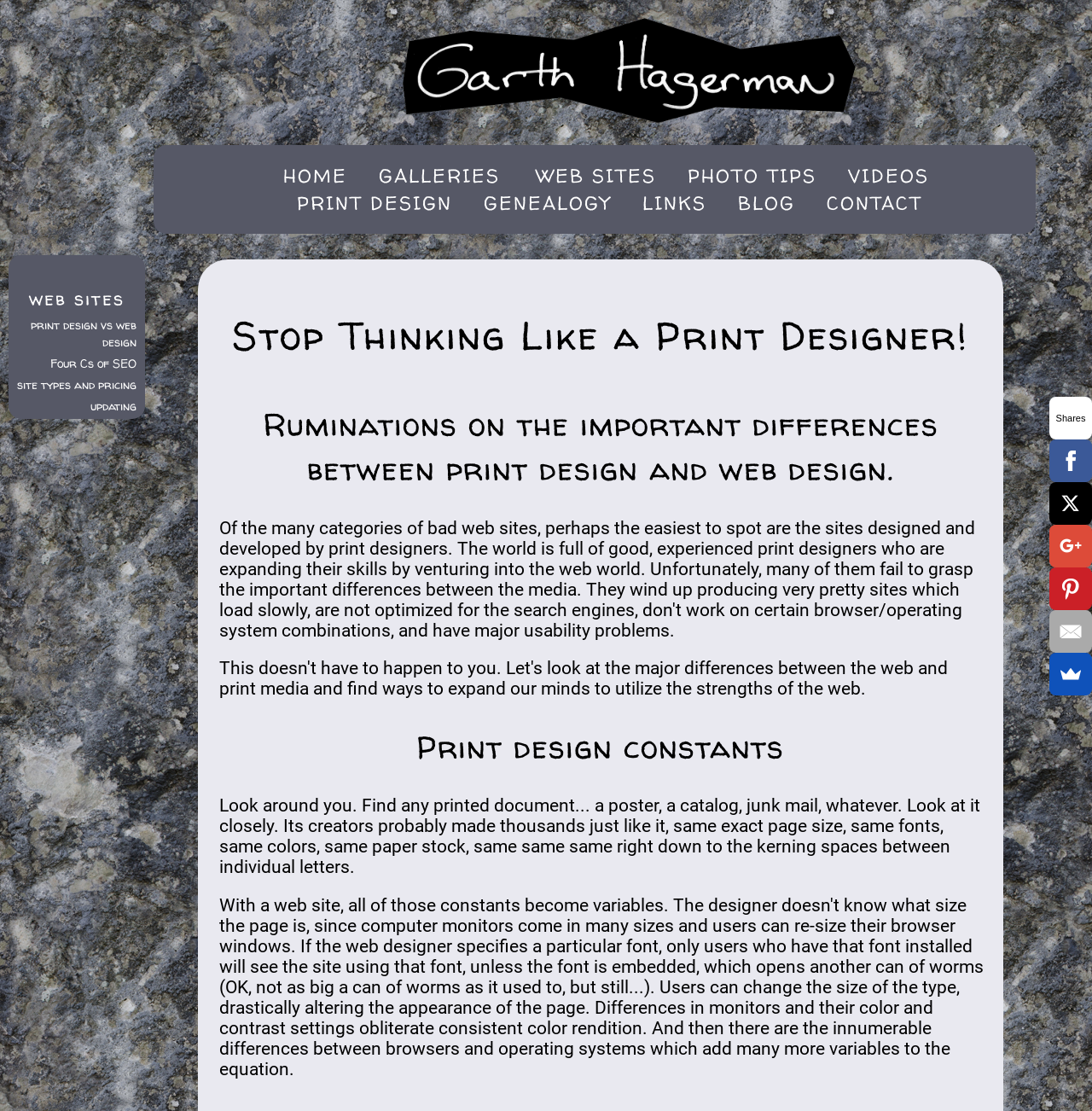Identify the bounding box coordinates of the element to click to follow this instruction: 'Click on the 'HOME' link'. Ensure the coordinates are four float values between 0 and 1, provided as [left, top, right, bottom].

[0.259, 0.146, 0.325, 0.17]